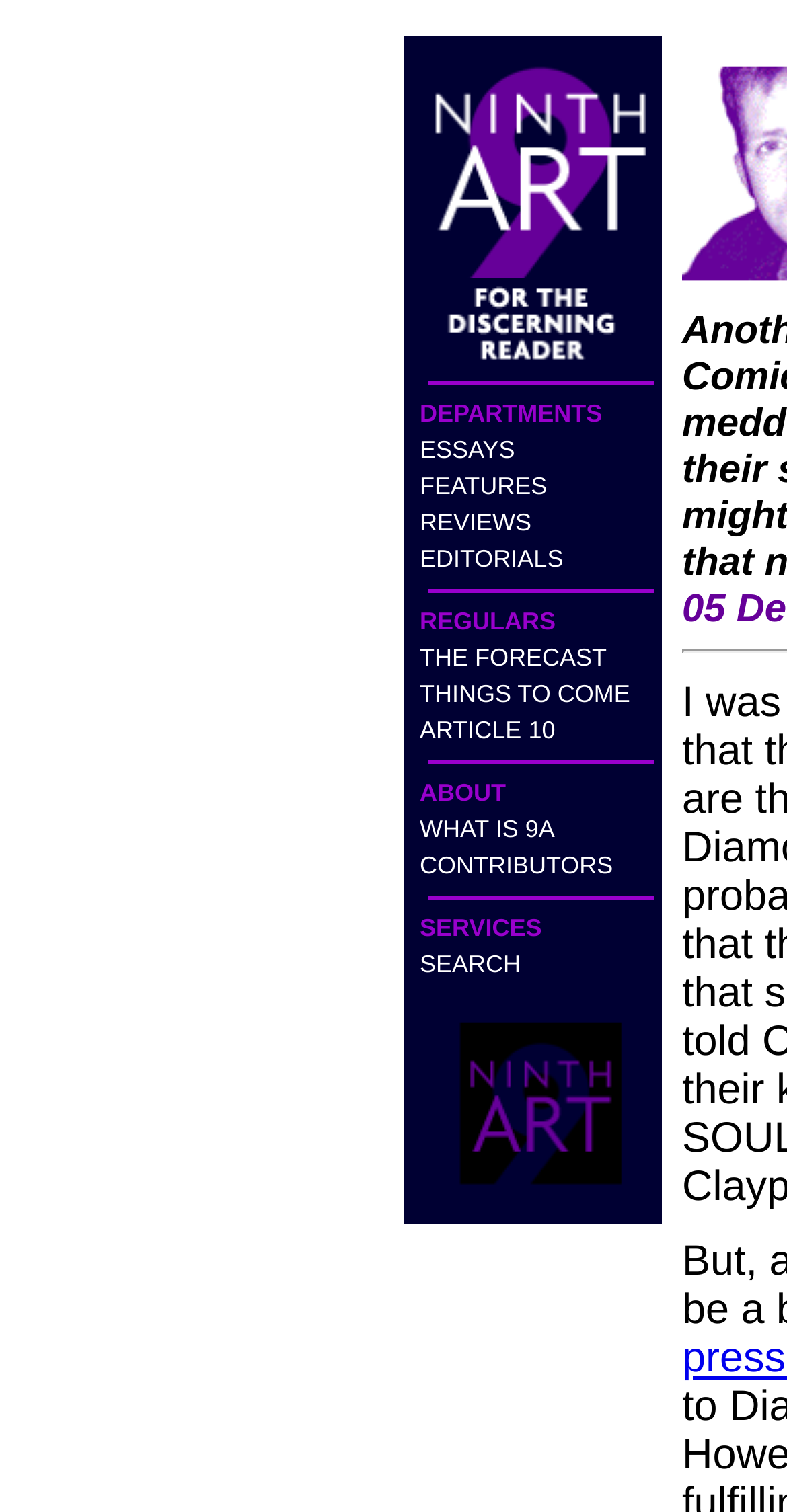Respond with a single word or phrase:
How many links are in the webpage?

12